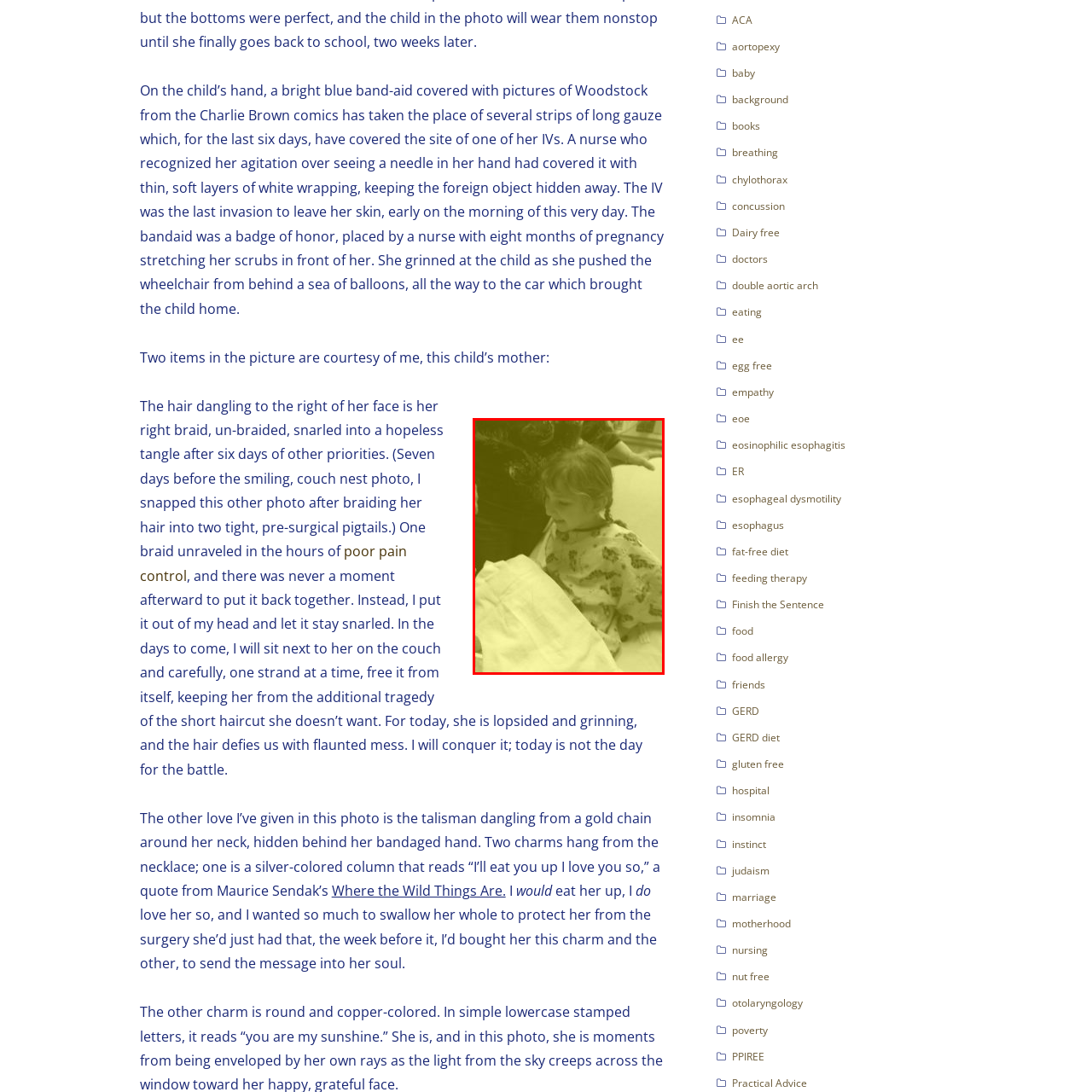Please review the portion of the image contained within the red boundary and provide a detailed answer to the subsequent question, referencing the image: Who is touching the girl's shoulder?

The girl's mother is offering support and comfort by gently placing her hand on the back of the girl's shoulder, providing a sense of warmth and reassurance during this tender moment of recovery.